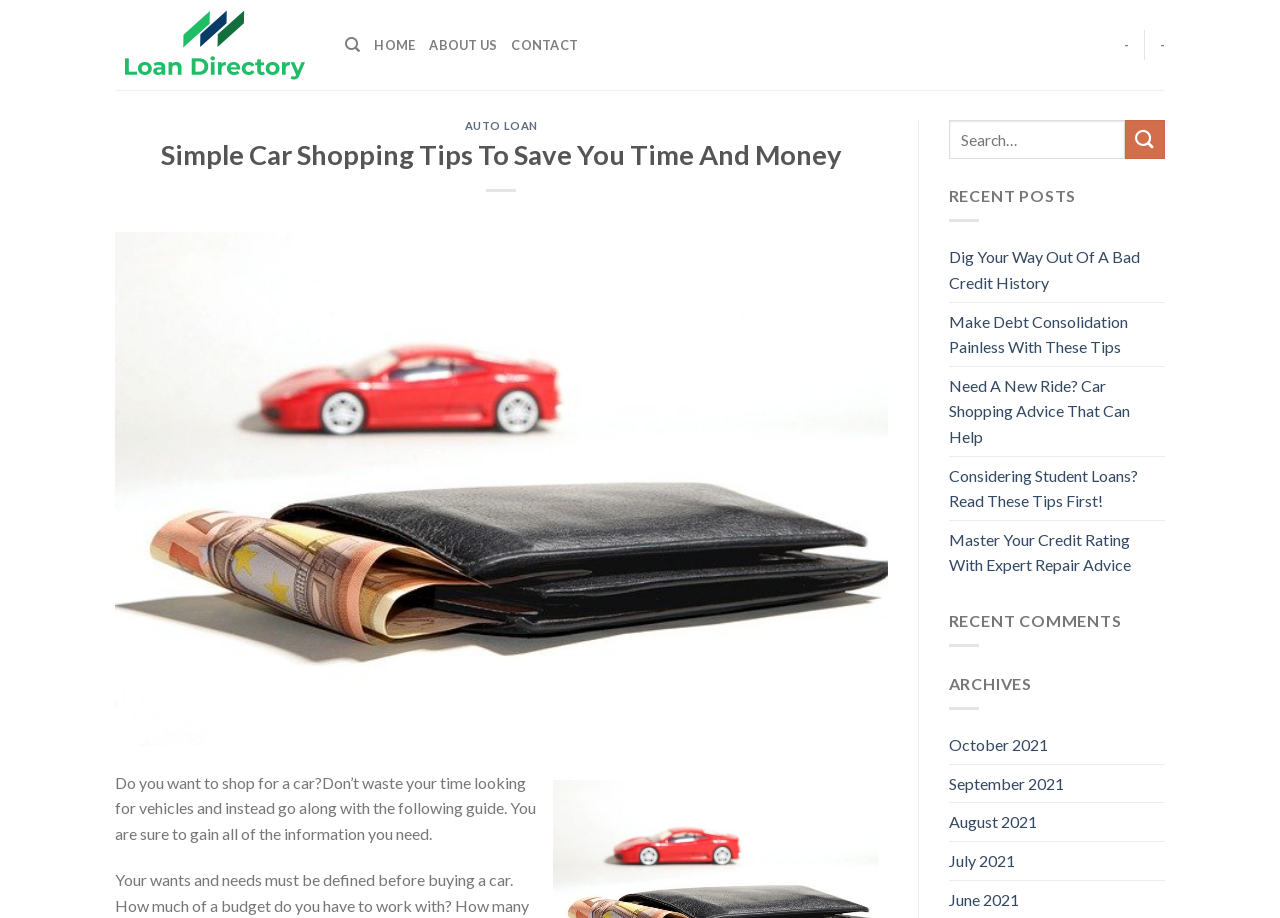What is the main title displayed on this webpage?

Simple Car Shopping Tips To Save You Time And Money